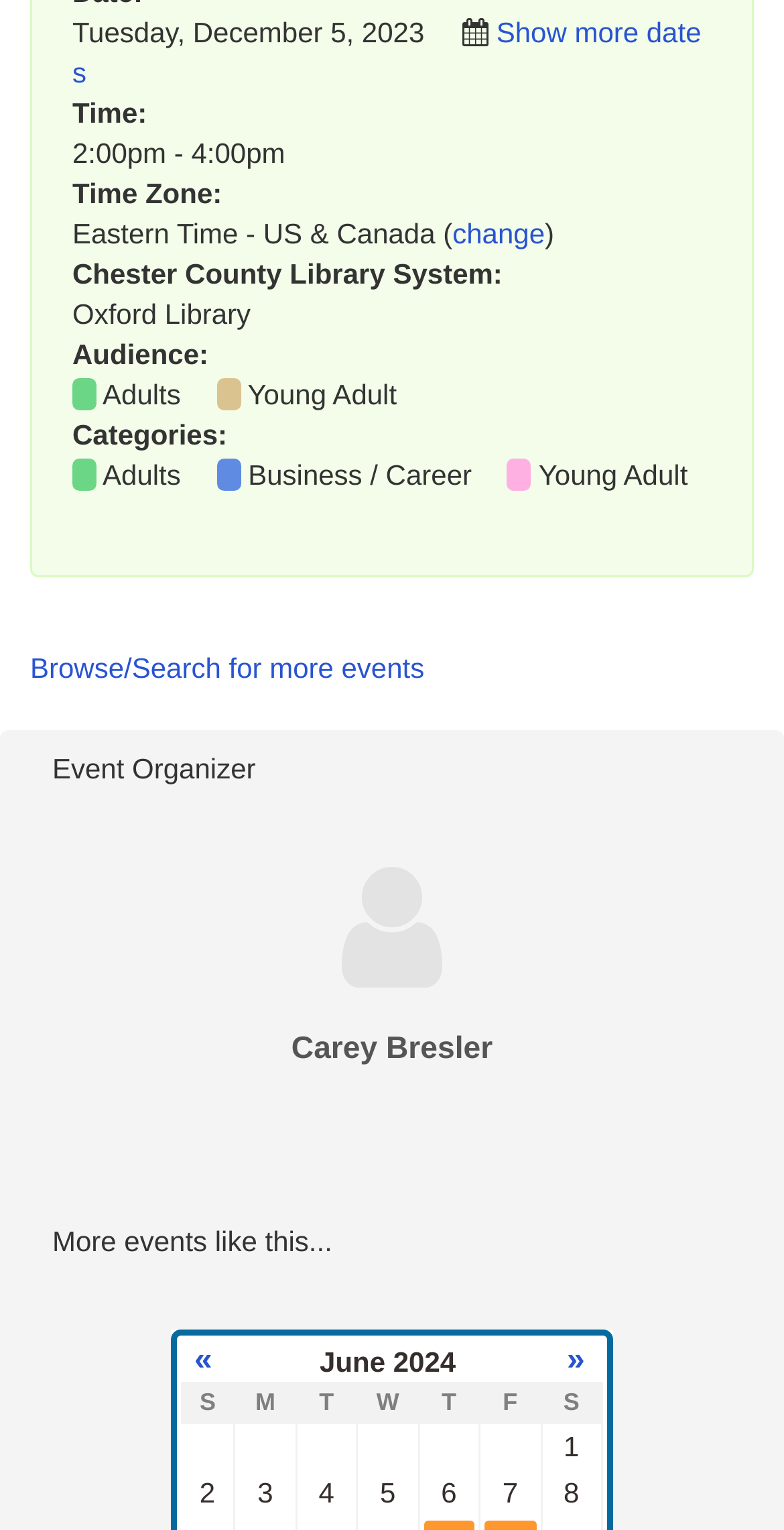Find the bounding box coordinates for the area that should be clicked to accomplish the instruction: "View the profile of Carey Bresler".

[0.436, 0.622, 0.564, 0.643]